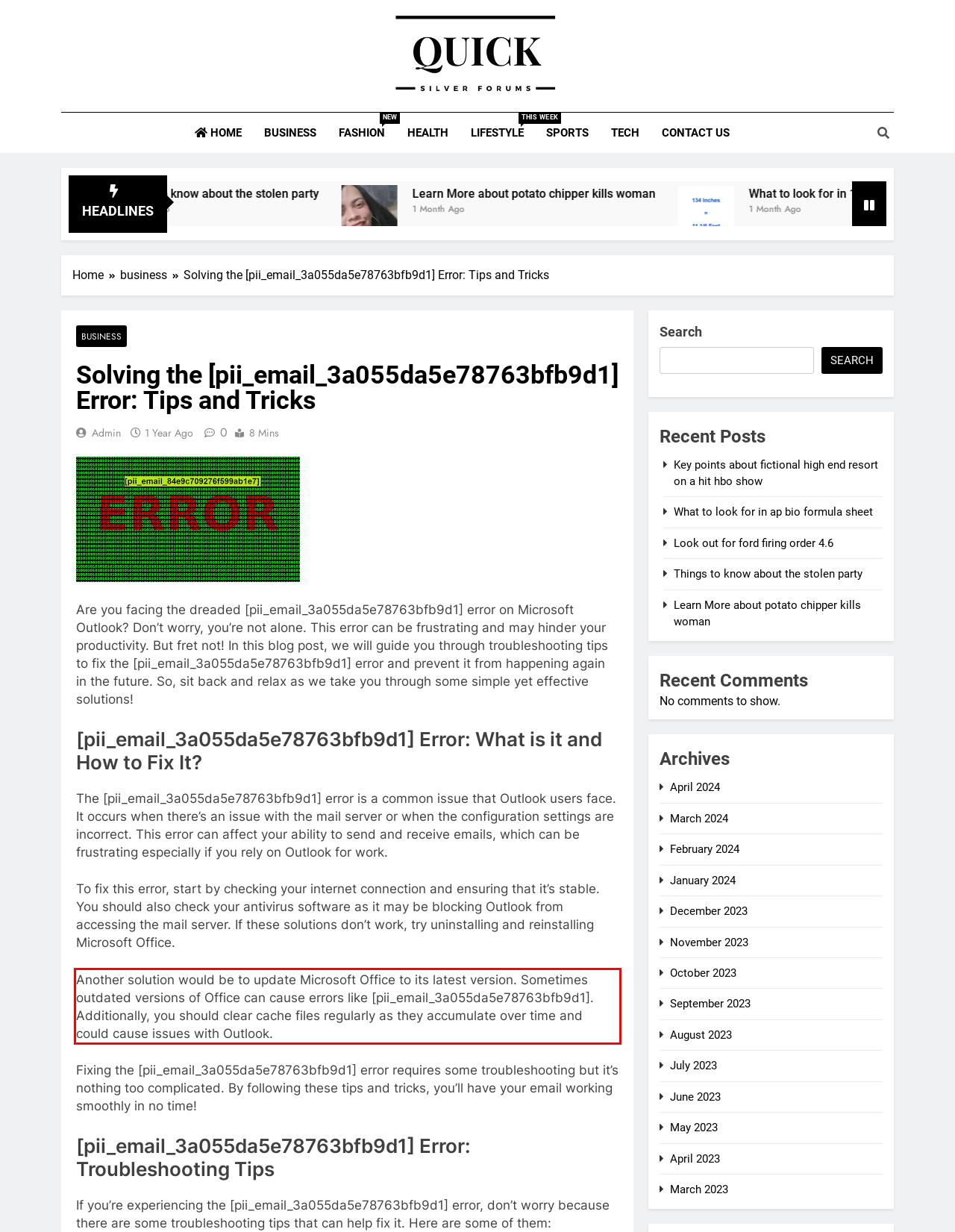Examine the screenshot of the webpage, locate the red bounding box, and perform OCR to extract the text contained within it.

Another solution would be to update Microsoft Office to its latest version. Sometimes outdated versions of Office can cause errors like [pii_email_3a055da5e78763bfb9d1]. Additionally, you should clear cache files regularly as they accumulate over time and could cause issues with Outlook.